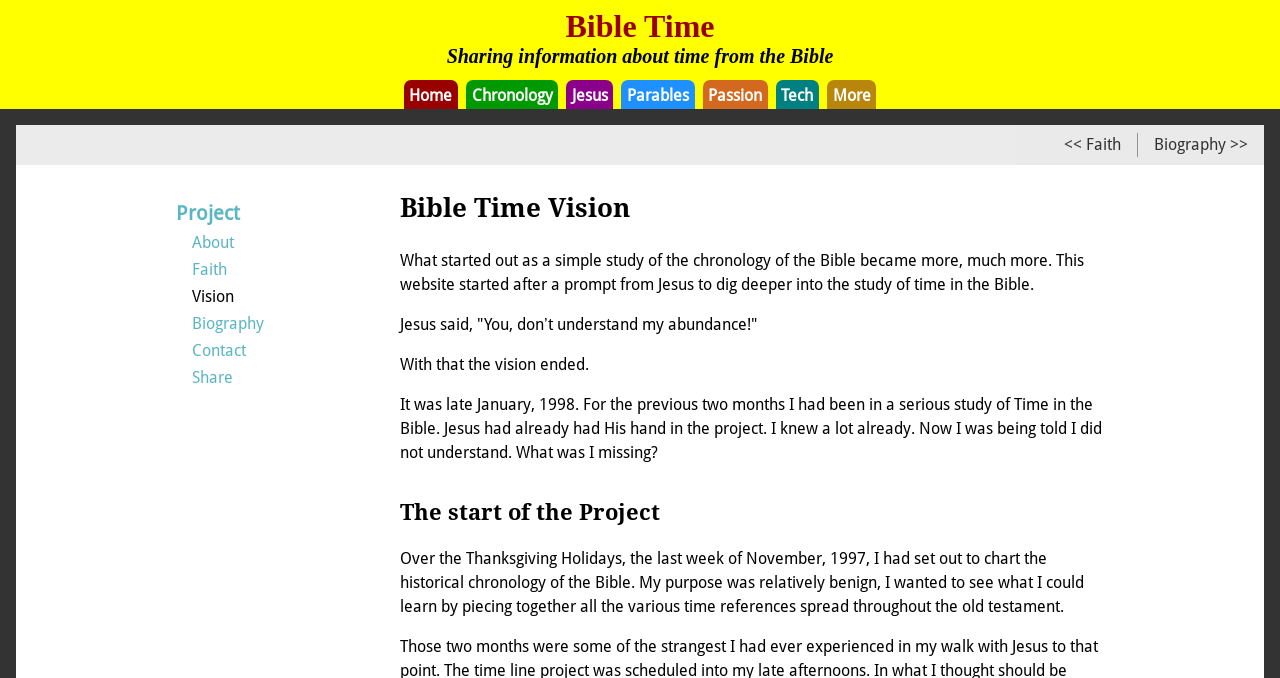Please identify the bounding box coordinates of the area I need to click to accomplish the following instruction: "Read about the 'Chronology' of the Bible".

[0.368, 0.126, 0.432, 0.154]